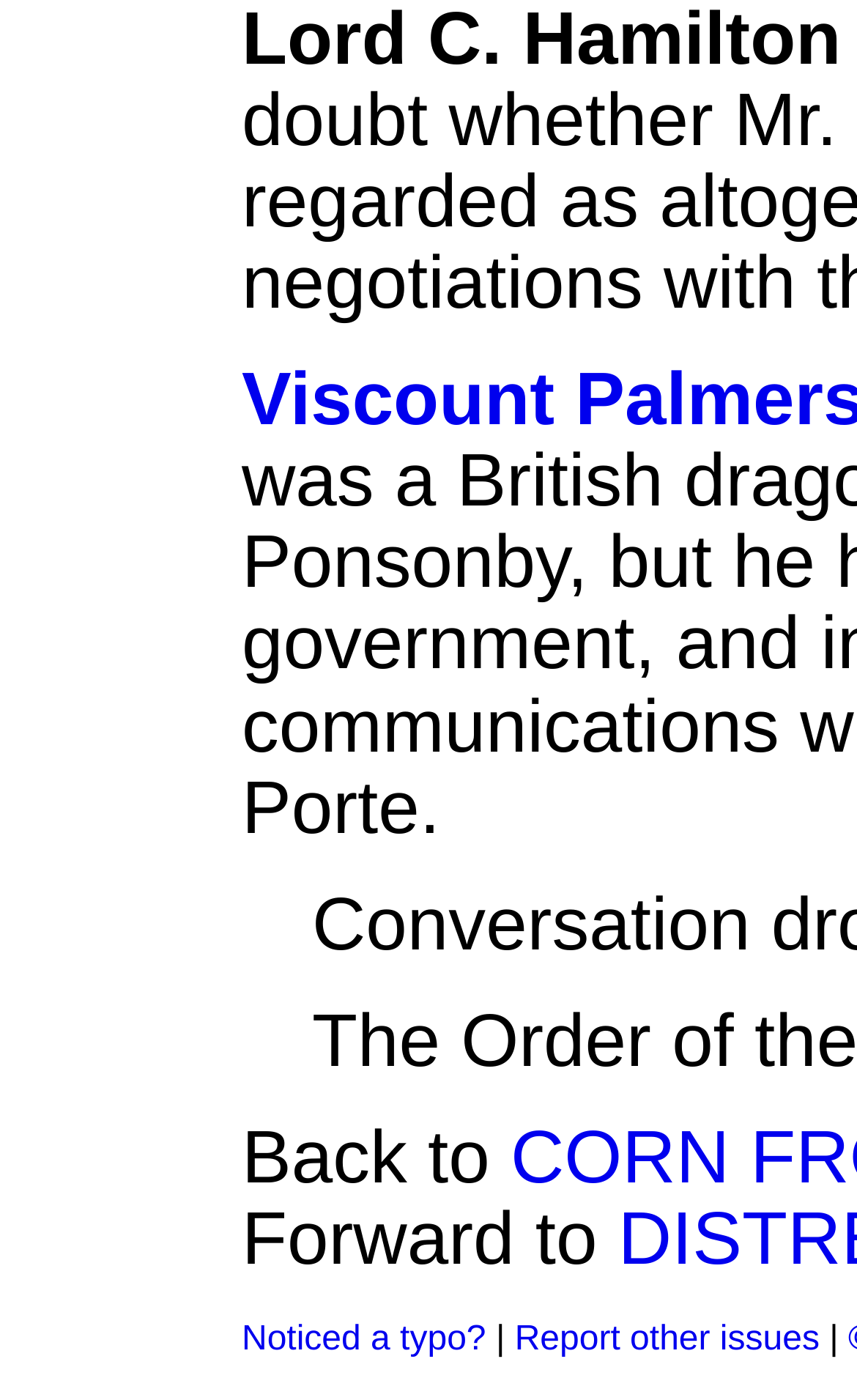Return the bounding box coordinates of the UI element that corresponds to this description: "Report other issues". The coordinates must be given as four float numbers in the range of 0 and 1, [left, top, right, bottom].

[0.601, 0.943, 0.956, 0.97]